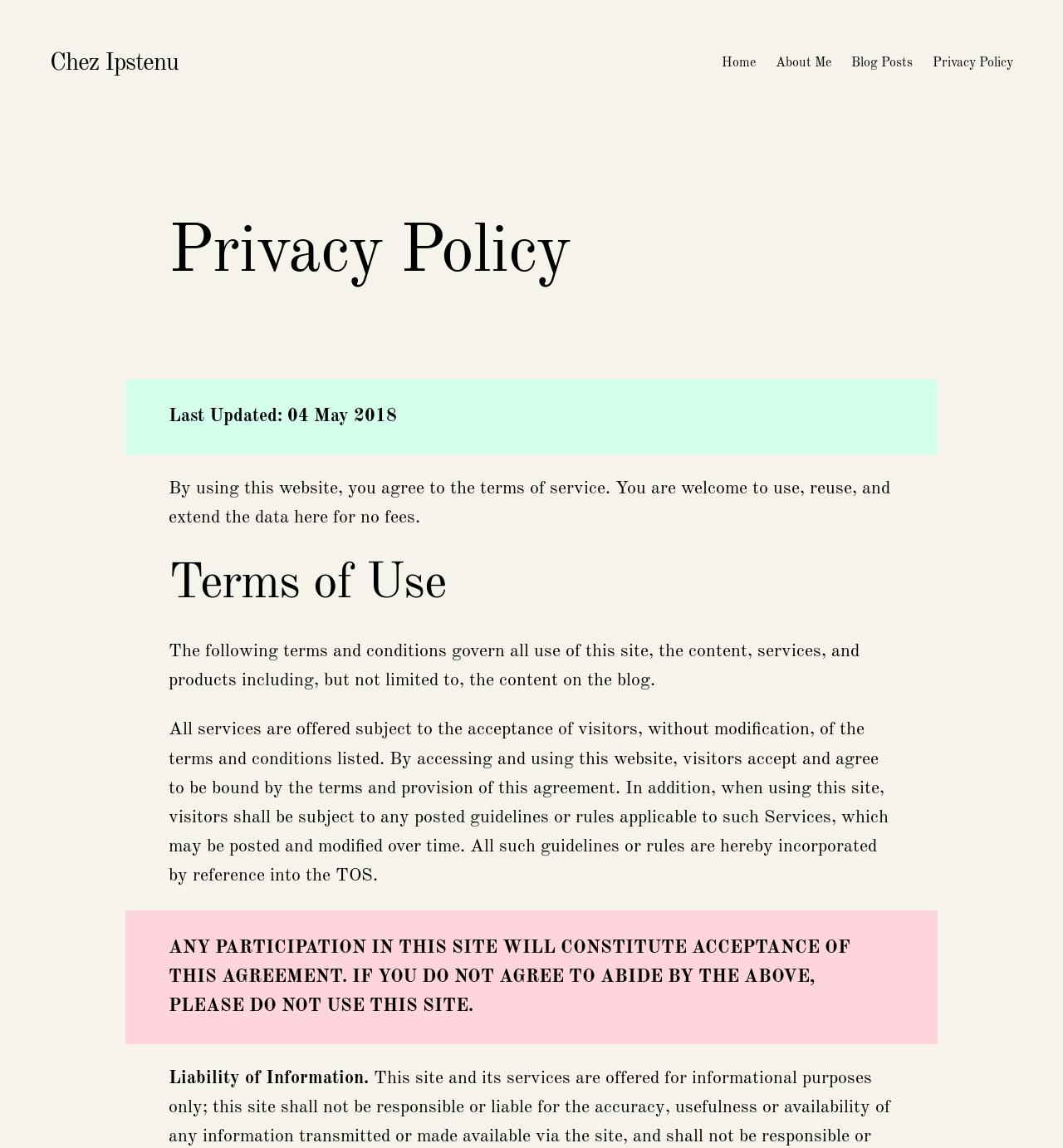Identify the bounding box for the element characterized by the following description: "Privacy Policy".

[0.88, 0.046, 0.953, 0.065]